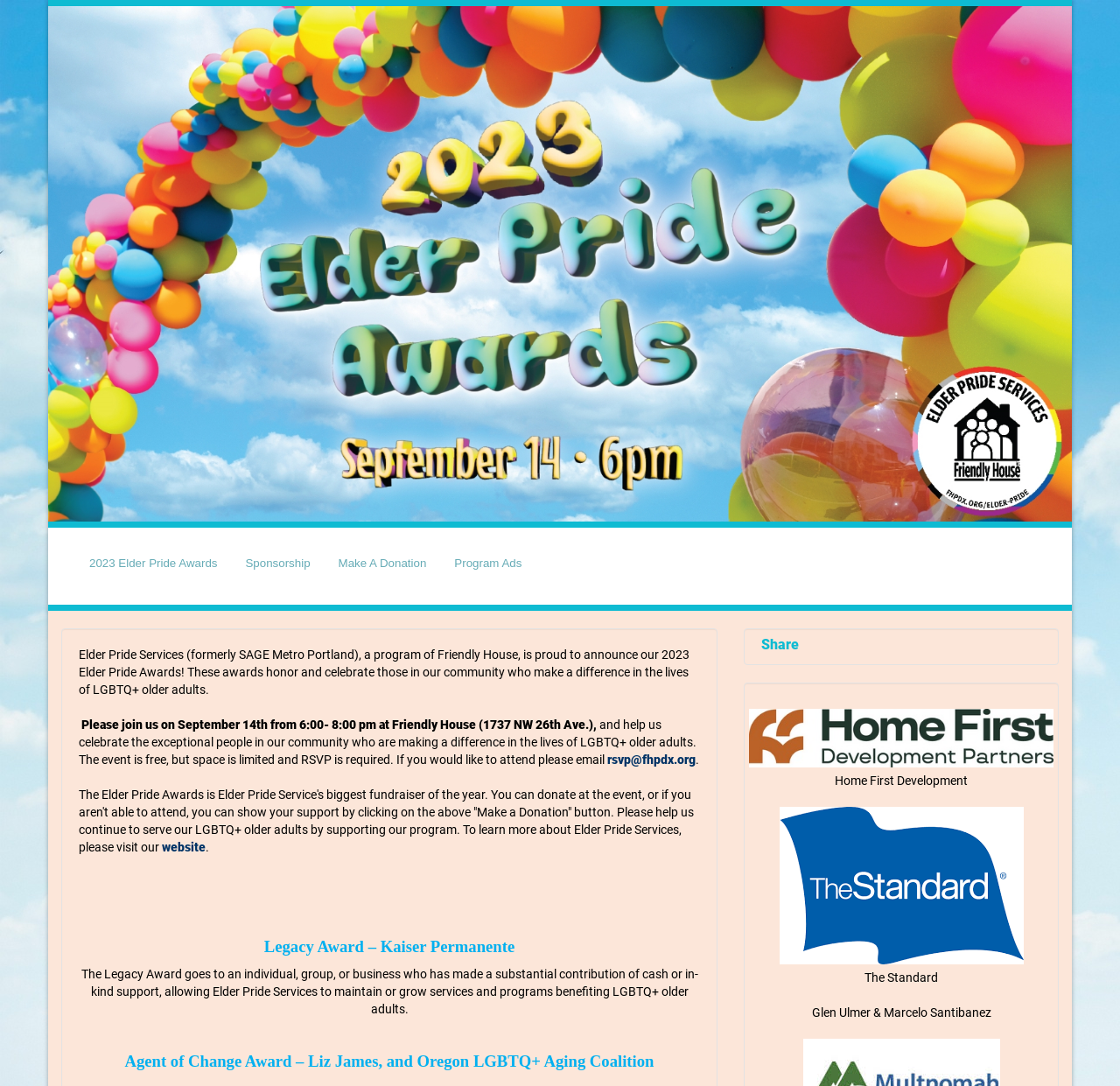Locate the bounding box coordinates of the area to click to fulfill this instruction: "Check WordPress". The bounding box should be presented as four float numbers between 0 and 1, in the order [left, top, right, bottom].

None